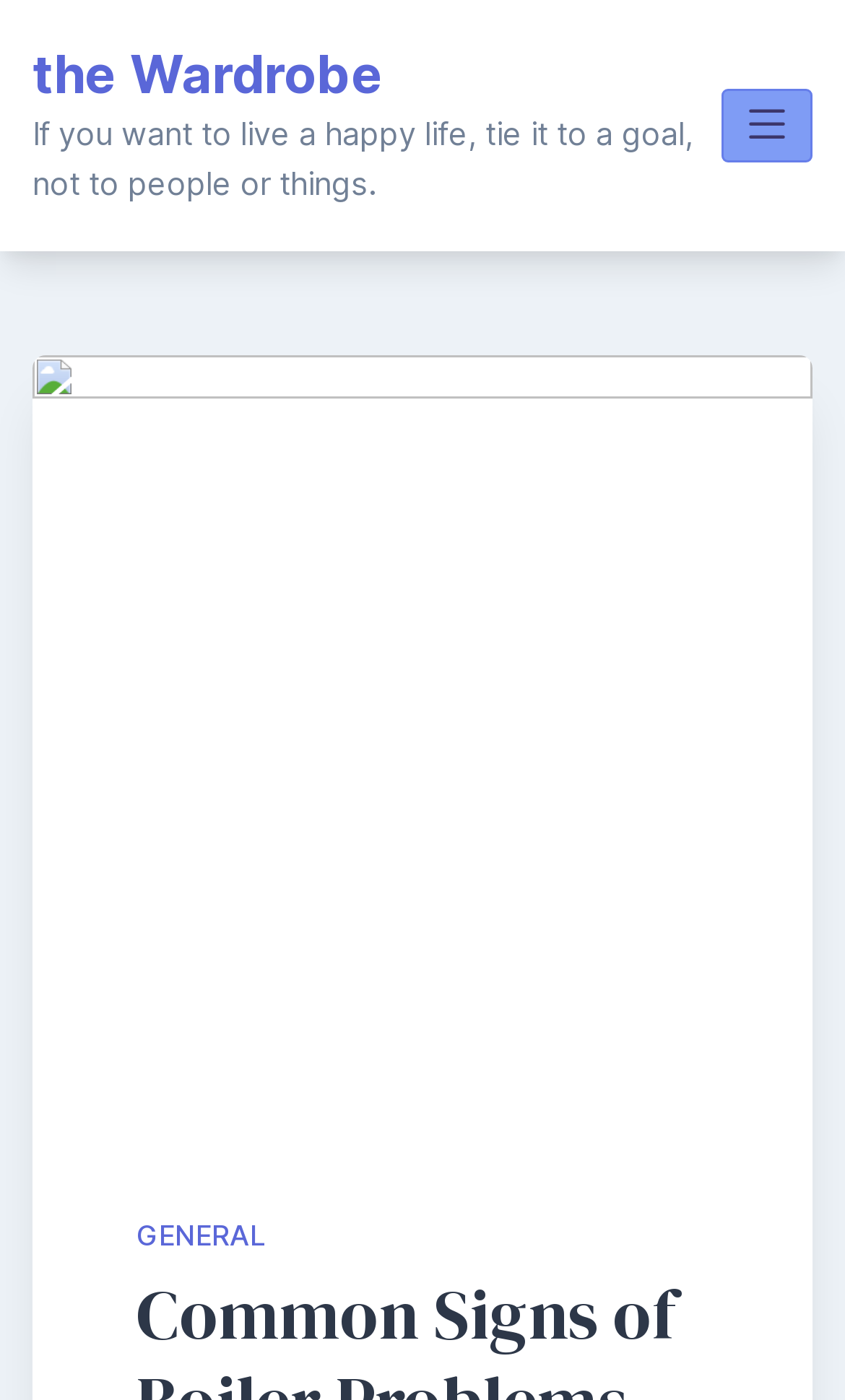Using the description "the Wardrobe", predict the bounding box of the relevant HTML element.

[0.038, 0.031, 0.454, 0.076]